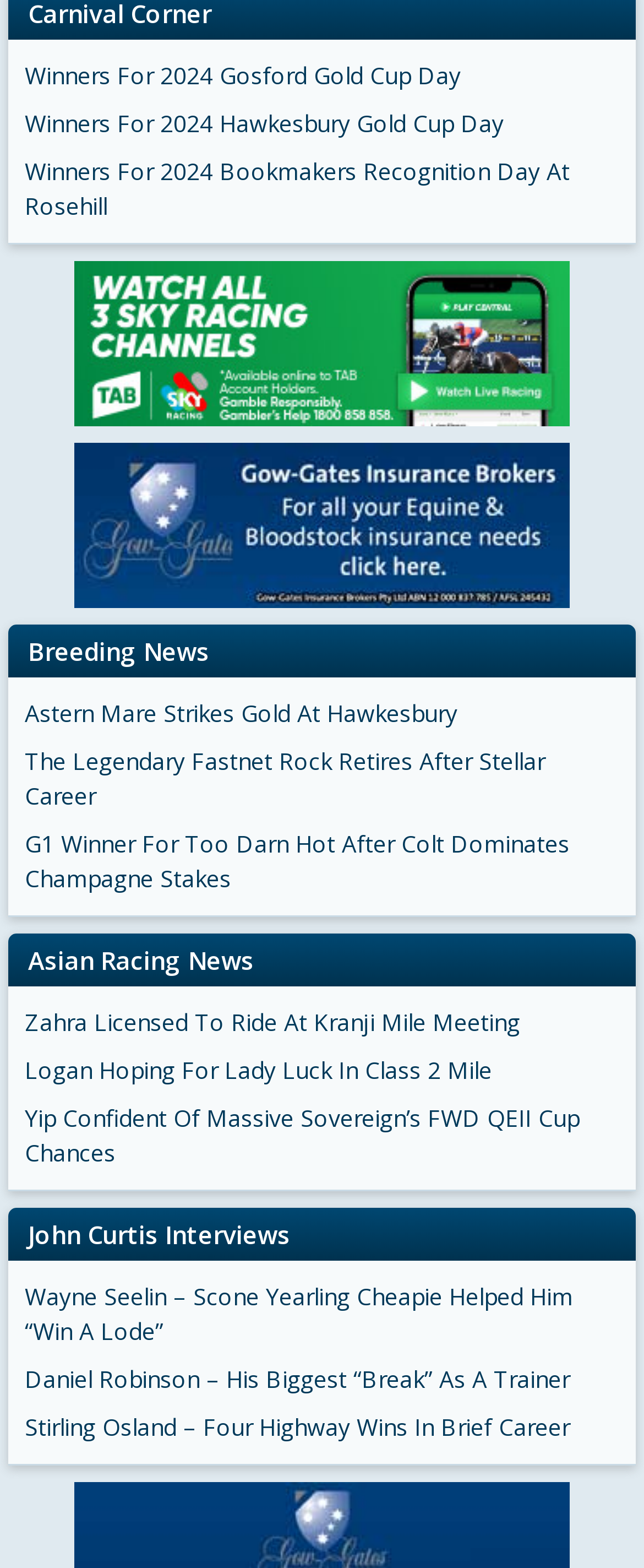What is the title of the last news article?
Using the information from the image, give a concise answer in one word or a short phrase.

Stirling Osland – Four Highway Wins In Brief Career